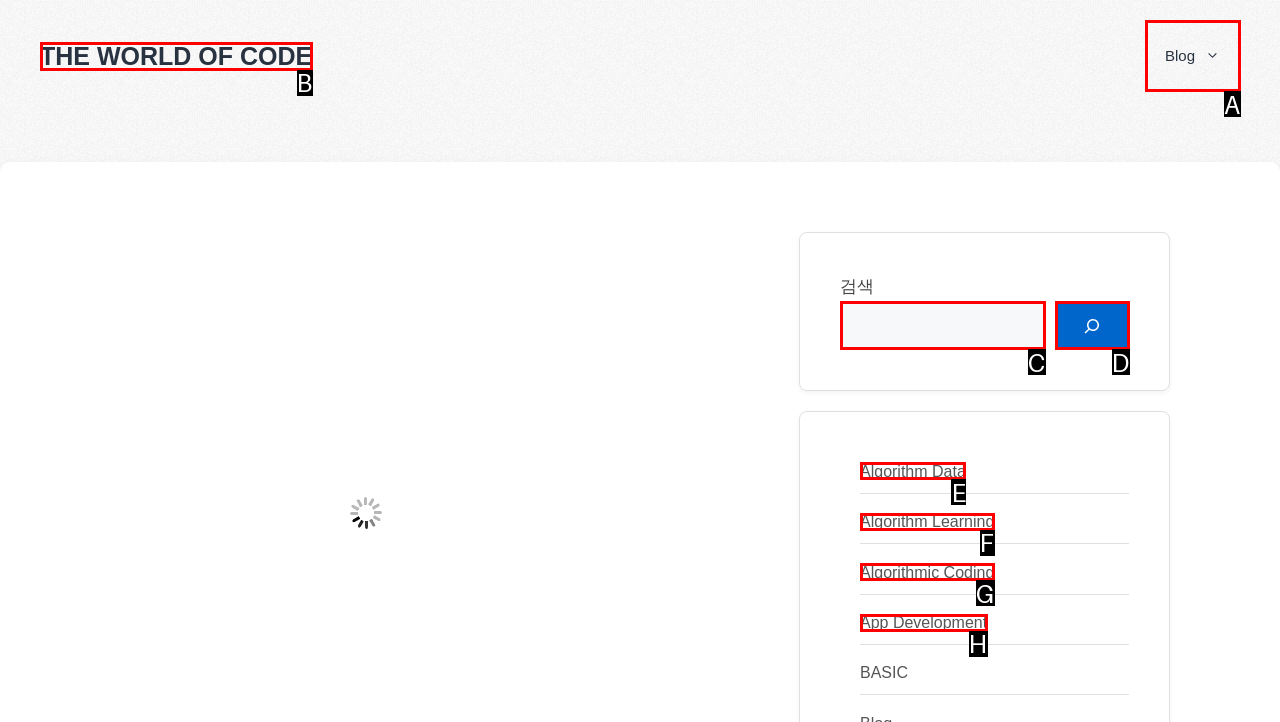Identify the correct letter of the UI element to click for this task: go to blog
Respond with the letter from the listed options.

A